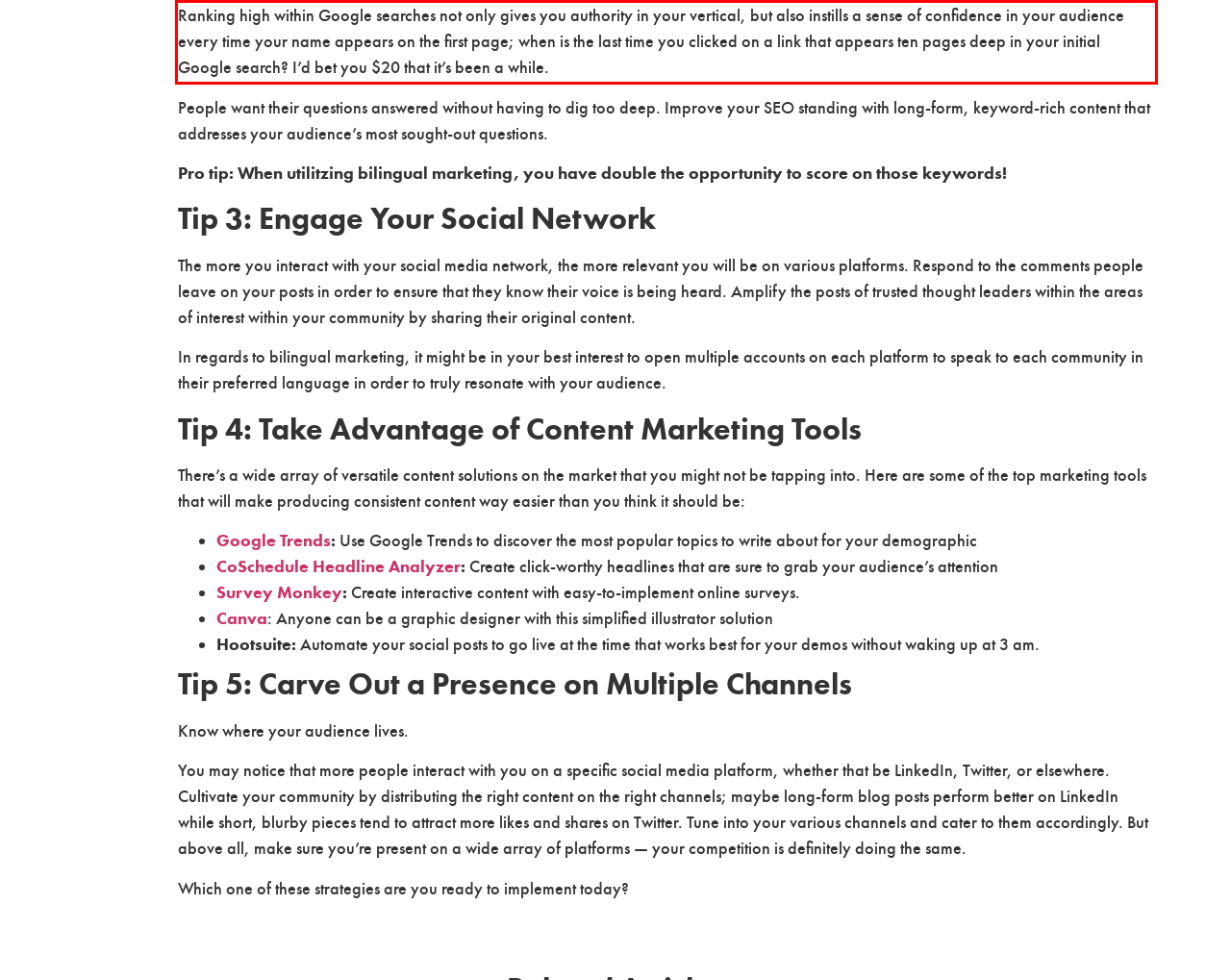The screenshot you have been given contains a UI element surrounded by a red rectangle. Use OCR to read and extract the text inside this red rectangle.

Ranking high within Google searches not only gives you authority in your vertical, but also instills a sense of confidence in your audience every time your name appears on the first page; when is the last time you clicked on a link that appears ten pages deep in your initial Google search? I’d bet you $20 that it’s been a while.